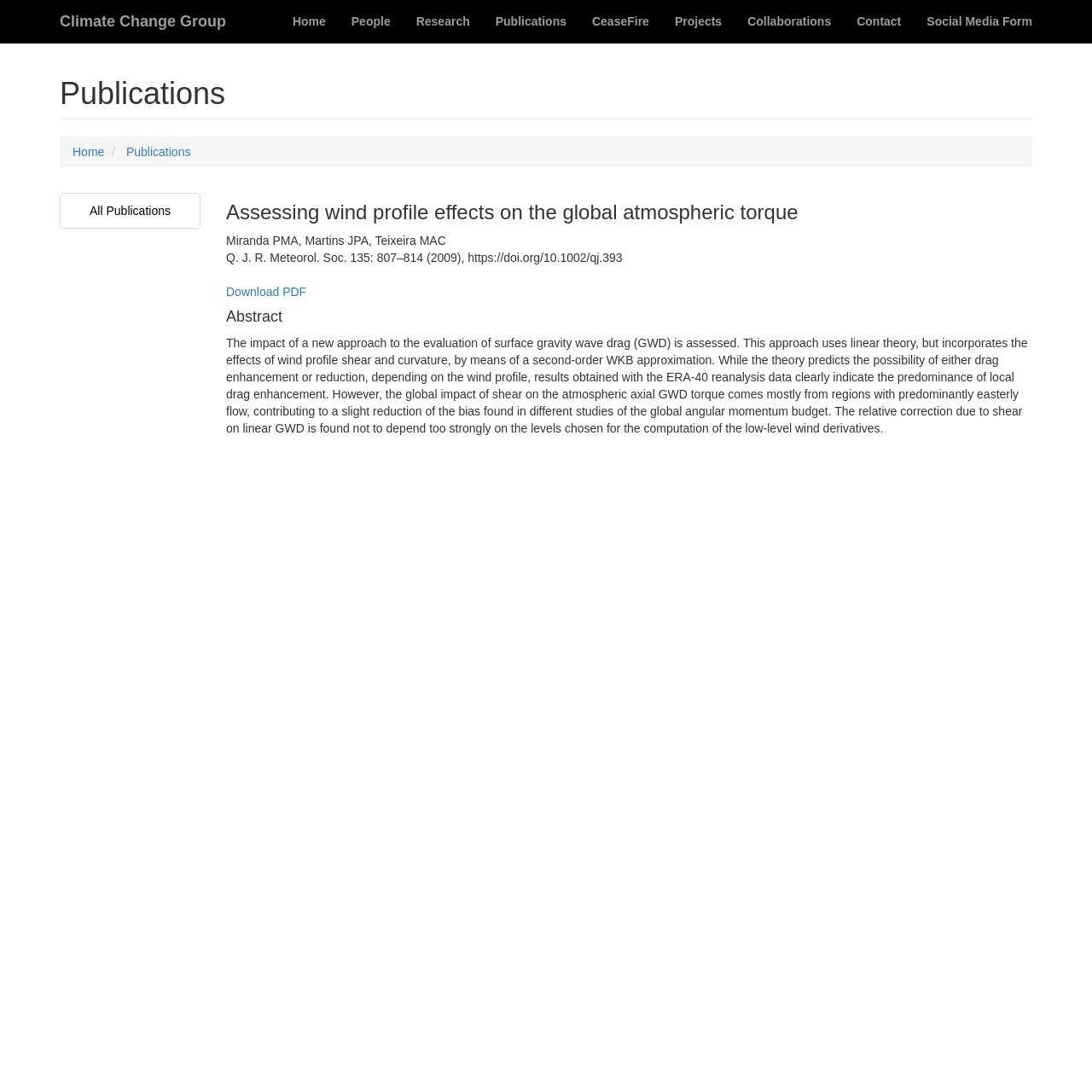Give a detailed account of the webpage, highlighting key information.

The webpage is about the Instituto Dom Luiz (IDLCC) and appears to be a research institution's website. At the top, there is a navigation menu with 9 links: "Climate Change Group", "Home", "People", "Research", "Publications", "CeaseFire", "Projects", "Collaborations", and "Contact", followed by a "Social Media Form" link. 

Below the navigation menu, there is a heading titled "Publications". Under this heading, there are two links: "Home" and "Publications". Further down, there is a link to "All Publications". 

The main content of the page is a research publication titled "Assessing wind profile effects on the global atmospheric torque". The publication has an author list, "Miranda PMA, Martins JPA, Teixeira MAC", and a citation, "Q. J. R. Meteorol. Soc. 135: 807–814 (2009), https://doi.org/10.1002/qj.393". There is also a "Download PDF" link. 

The publication has an abstract, which describes the research on the impact of a new approach to evaluating surface gravity wave drag. The abstract is a lengthy text that explains the methodology and results of the research.